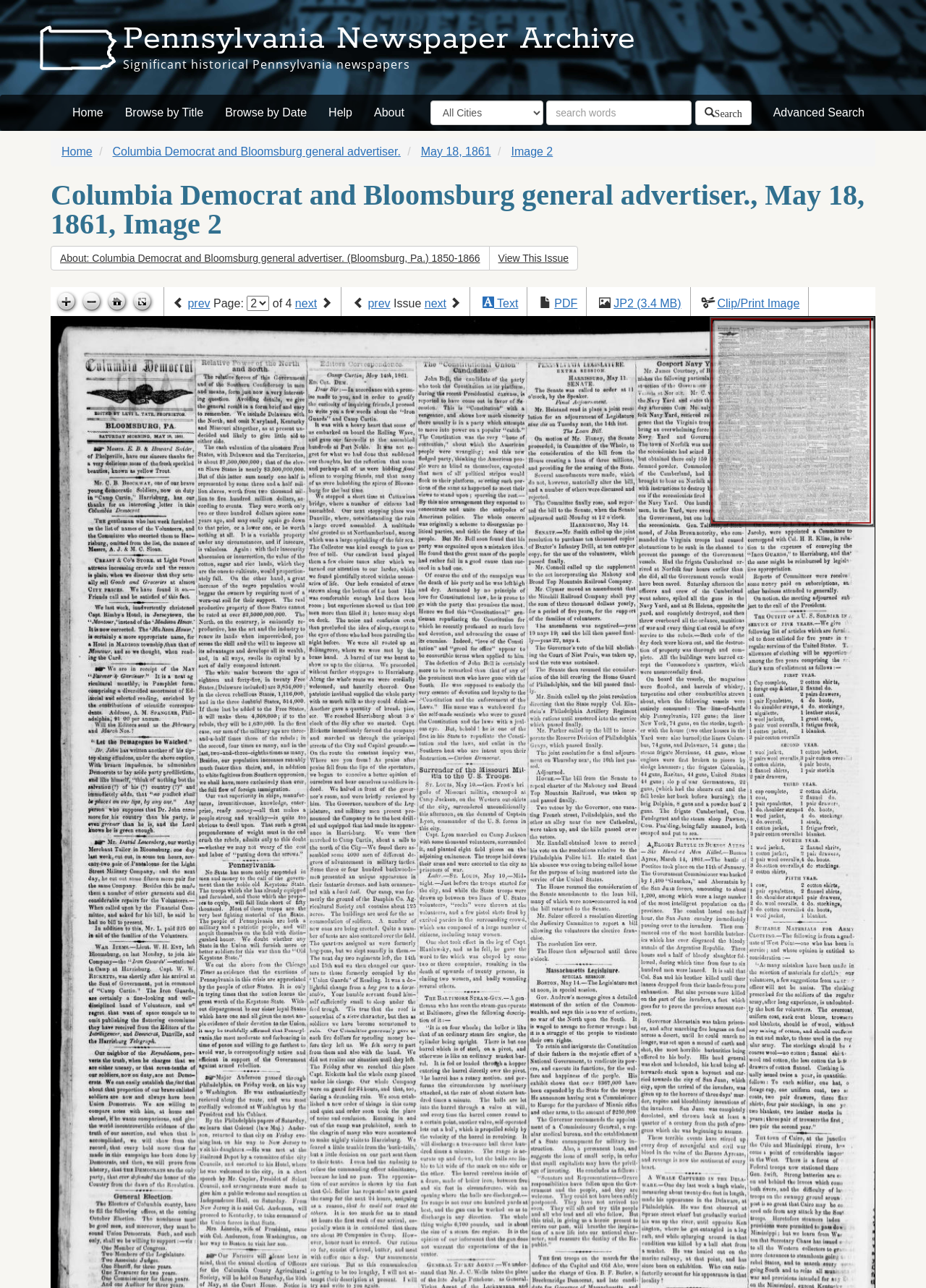Answer this question using a single word or a brief phrase:
What is the current page number?

2